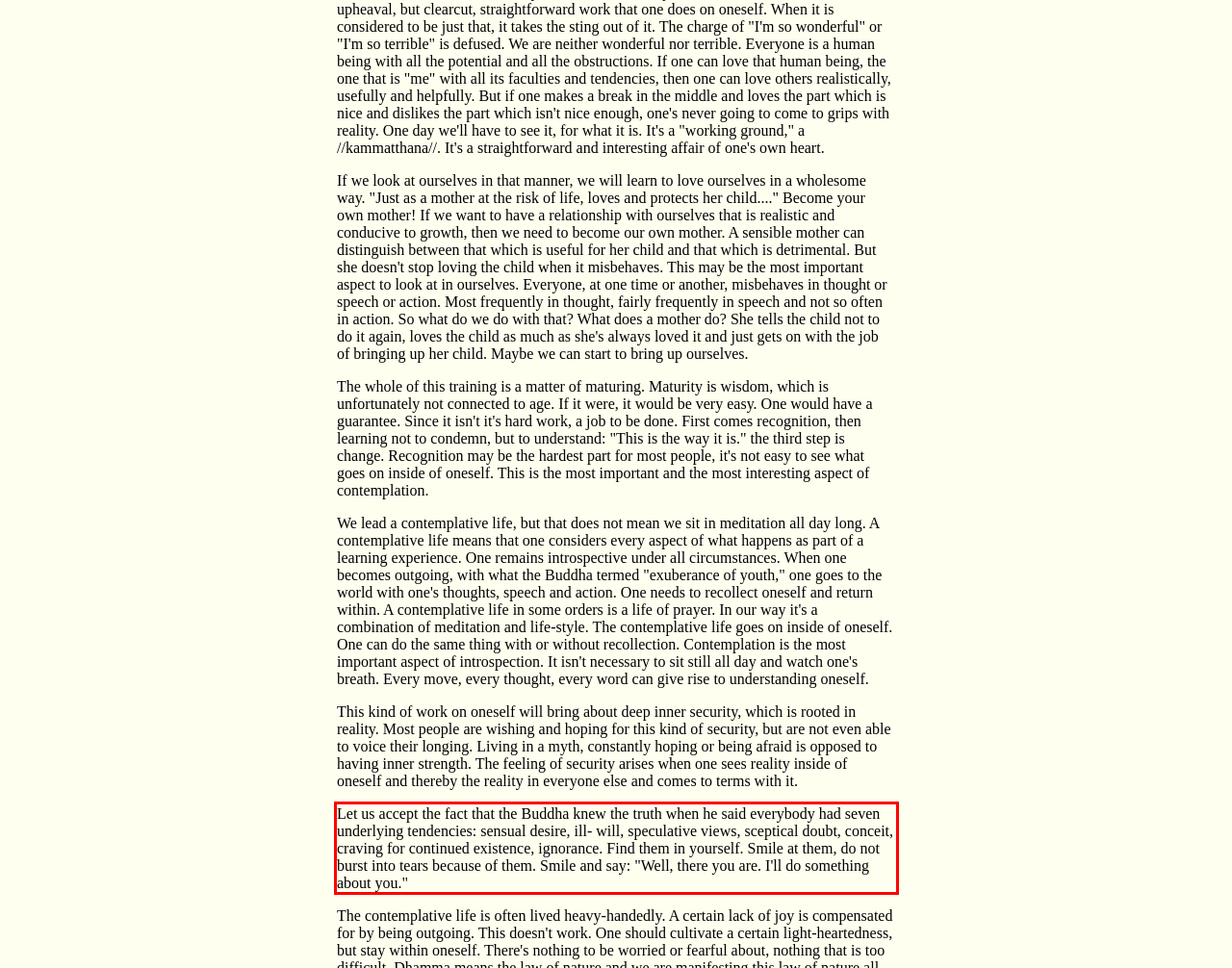Examine the webpage screenshot, find the red bounding box, and extract the text content within this marked area.

Let us accept the fact that the Buddha knew the truth when he said everybody had seven underlying tendencies: sensual desire, ill- will, speculative views, sceptical doubt, conceit, craving for continued existence, ignorance. Find them in yourself. Smile at them, do not burst into tears because of them. Smile and say: "Well, there you are. I'll do something about you."